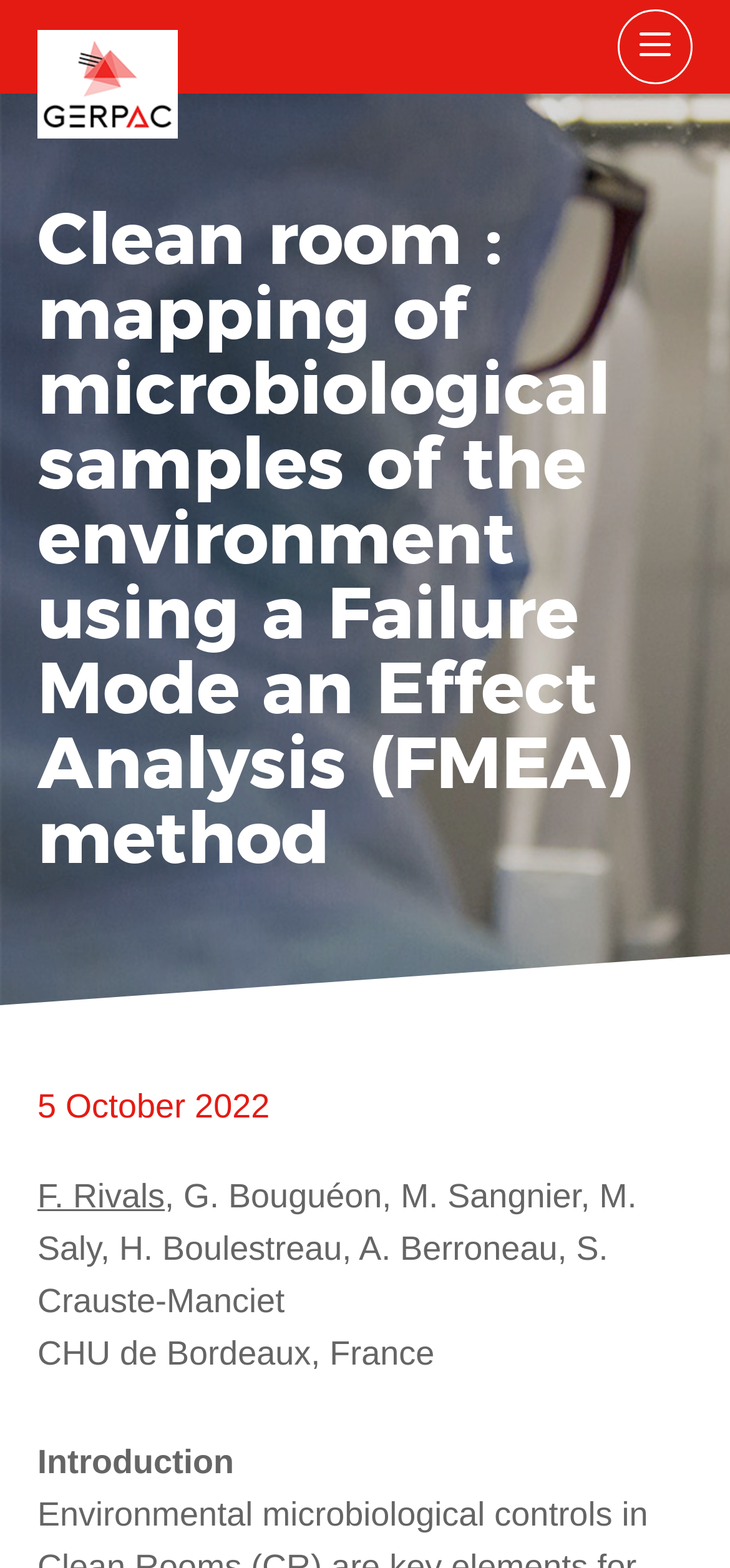Can you find and generate the webpage's heading?

Clean room : mapping of microbiological samples of the environment using a Failure Mode an Effect Analysis (FMEA) method